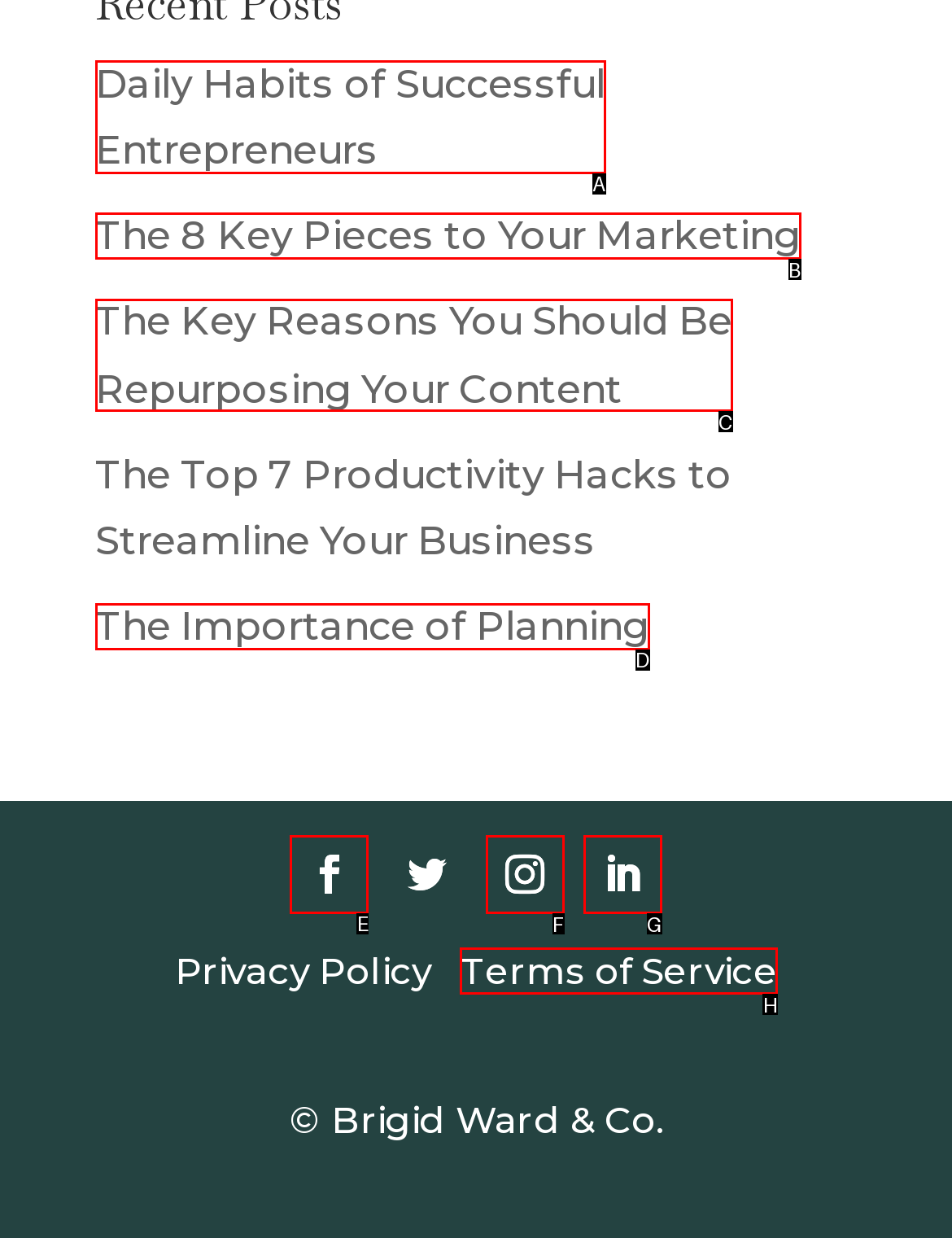Select the proper HTML element to perform the given task: Enter your name Answer with the corresponding letter from the provided choices.

None